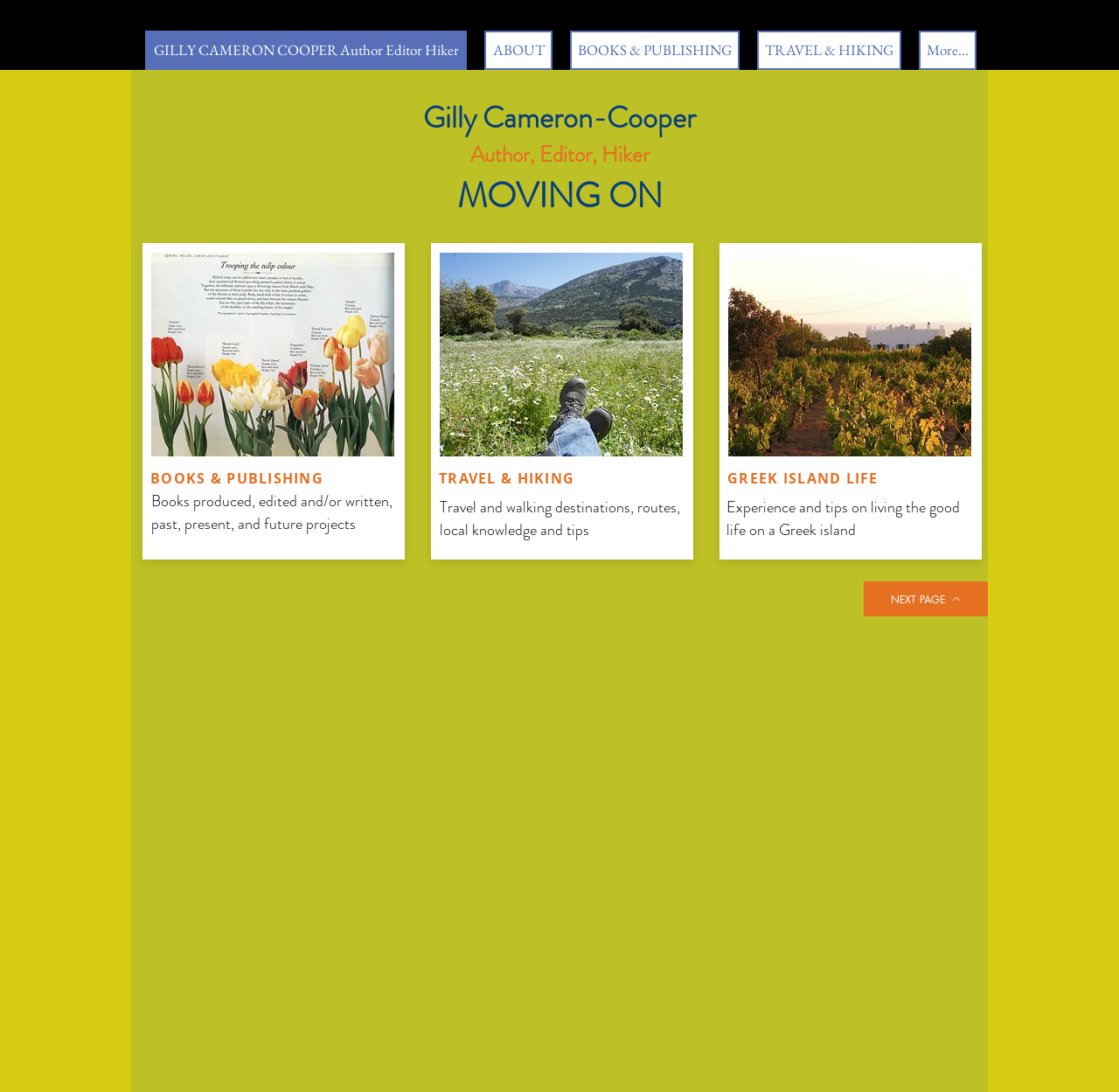Determine the bounding box for the described UI element: "BOOKS & PUBLISHING".

[0.509, 0.028, 0.661, 0.064]